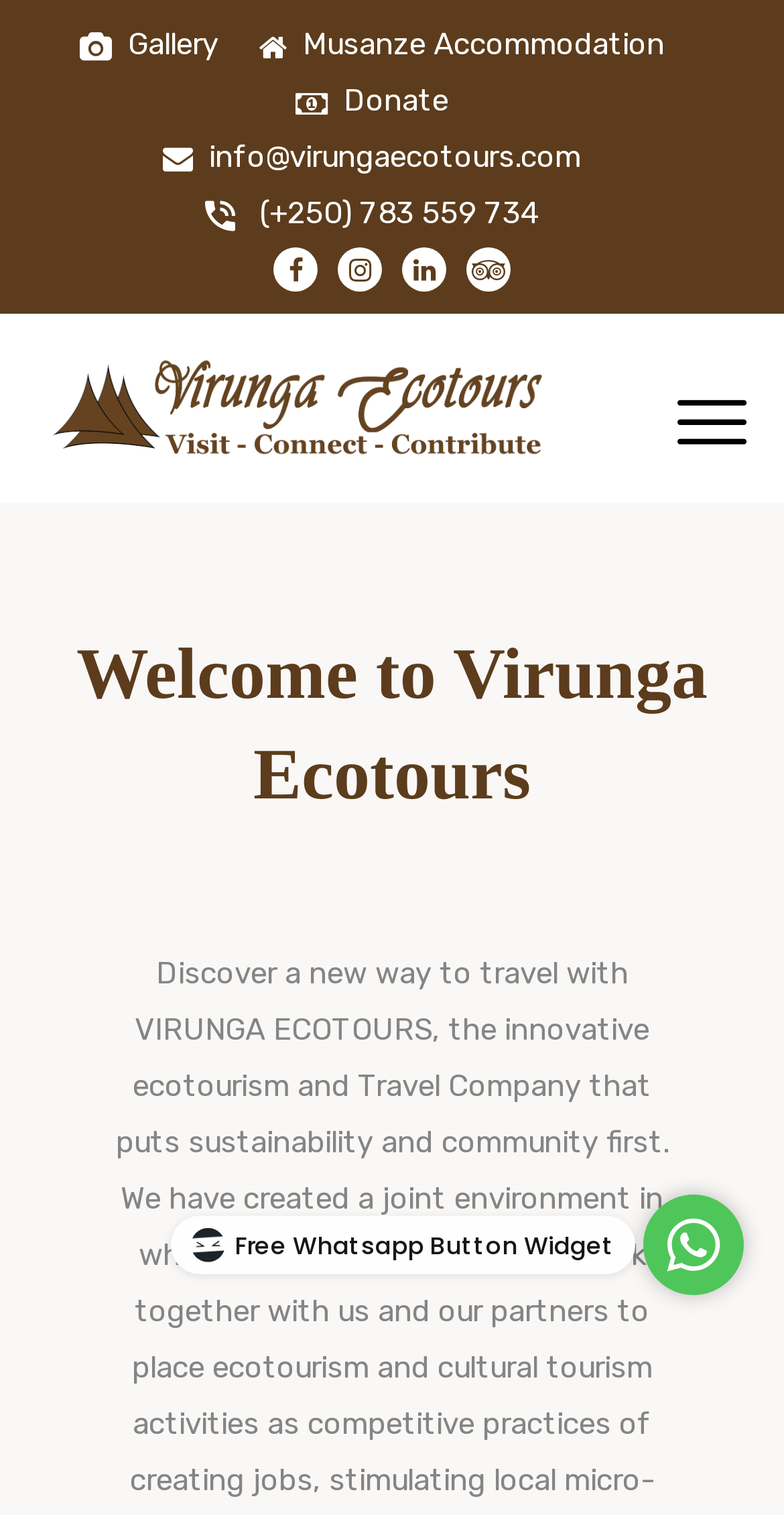Reply to the question with a brief word or phrase: What is the contact email of the company?

info@virungaecotours.com